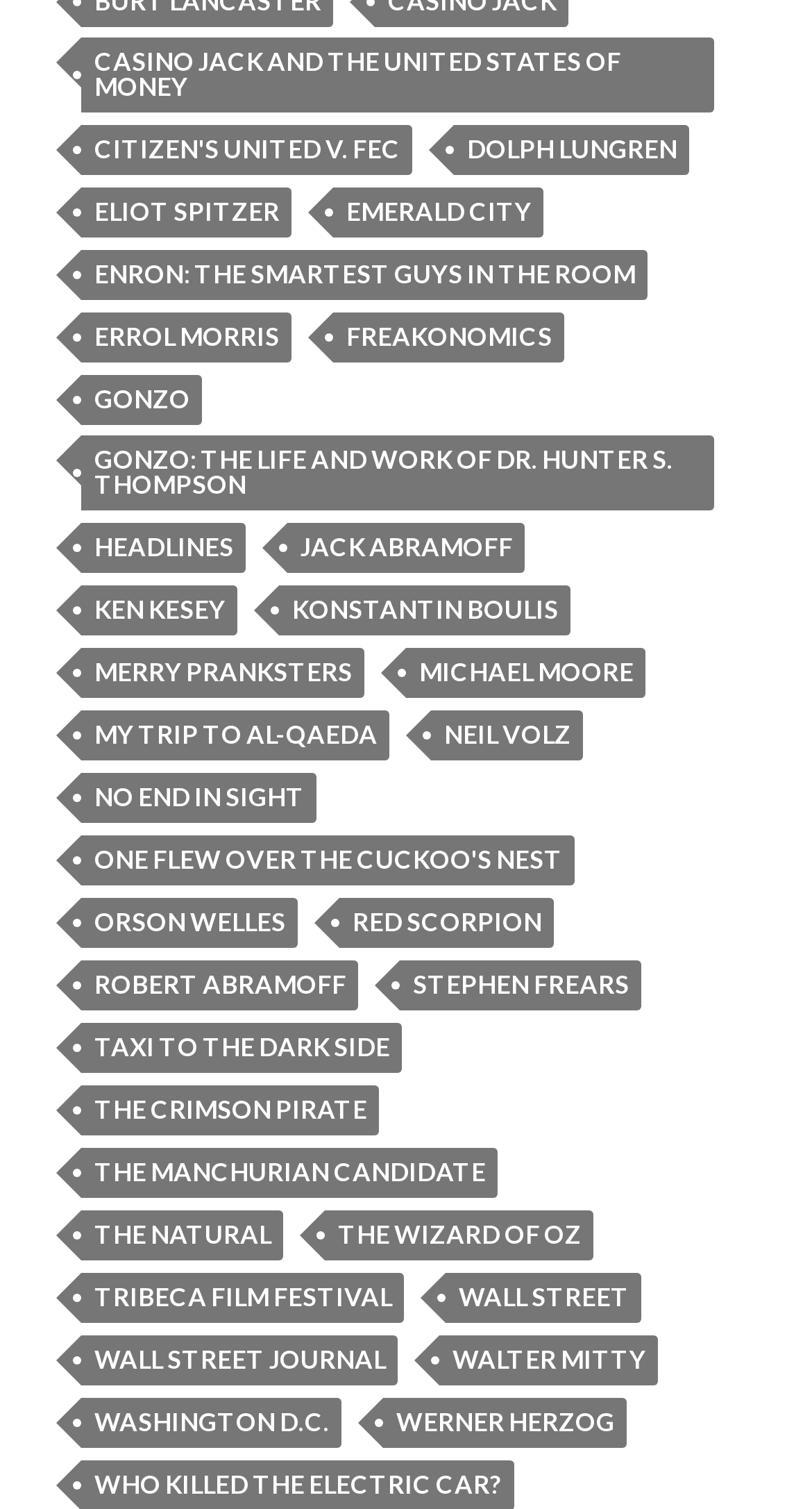Utilize the information from the image to answer the question in detail:
What is the vertical position of the link 'MICHAEL MOORE' relative to the link 'MERRY PRANKSTERS'?

By comparing the y1 and y2 coordinates of the link elements, I found that the link 'MICHAEL MOORE' (ID 237) has a y1 value of 0.43, which is greater than the y1 value of 0.43 of the link 'MERRY PRANKSTERS' (ID 236). This suggests that the link 'MICHAEL MOORE' is positioned below the link 'MERRY PRANKSTERS'.